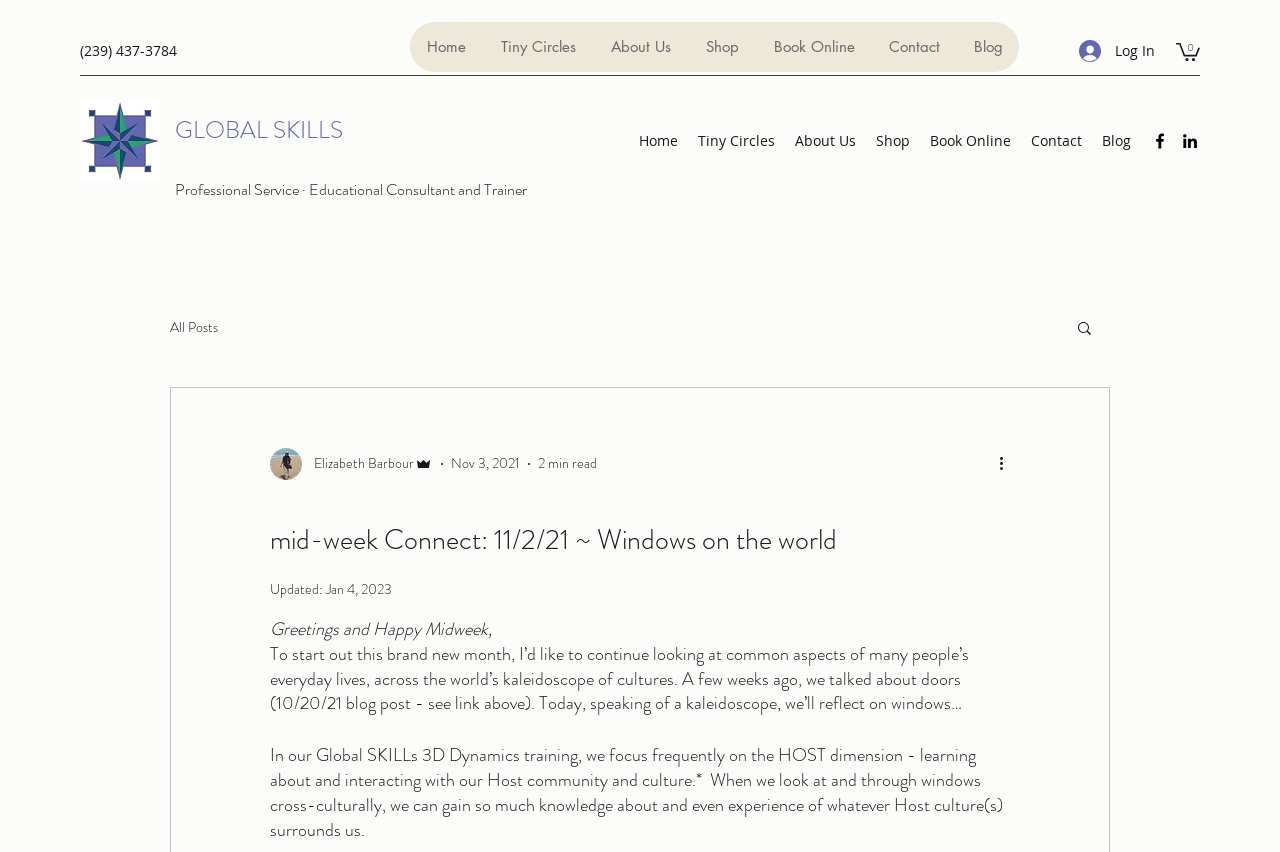Please determine the bounding box coordinates of the area that needs to be clicked to complete this task: 'View the Cart'. The coordinates must be four float numbers between 0 and 1, formatted as [left, top, right, bottom].

[0.919, 0.048, 0.938, 0.072]